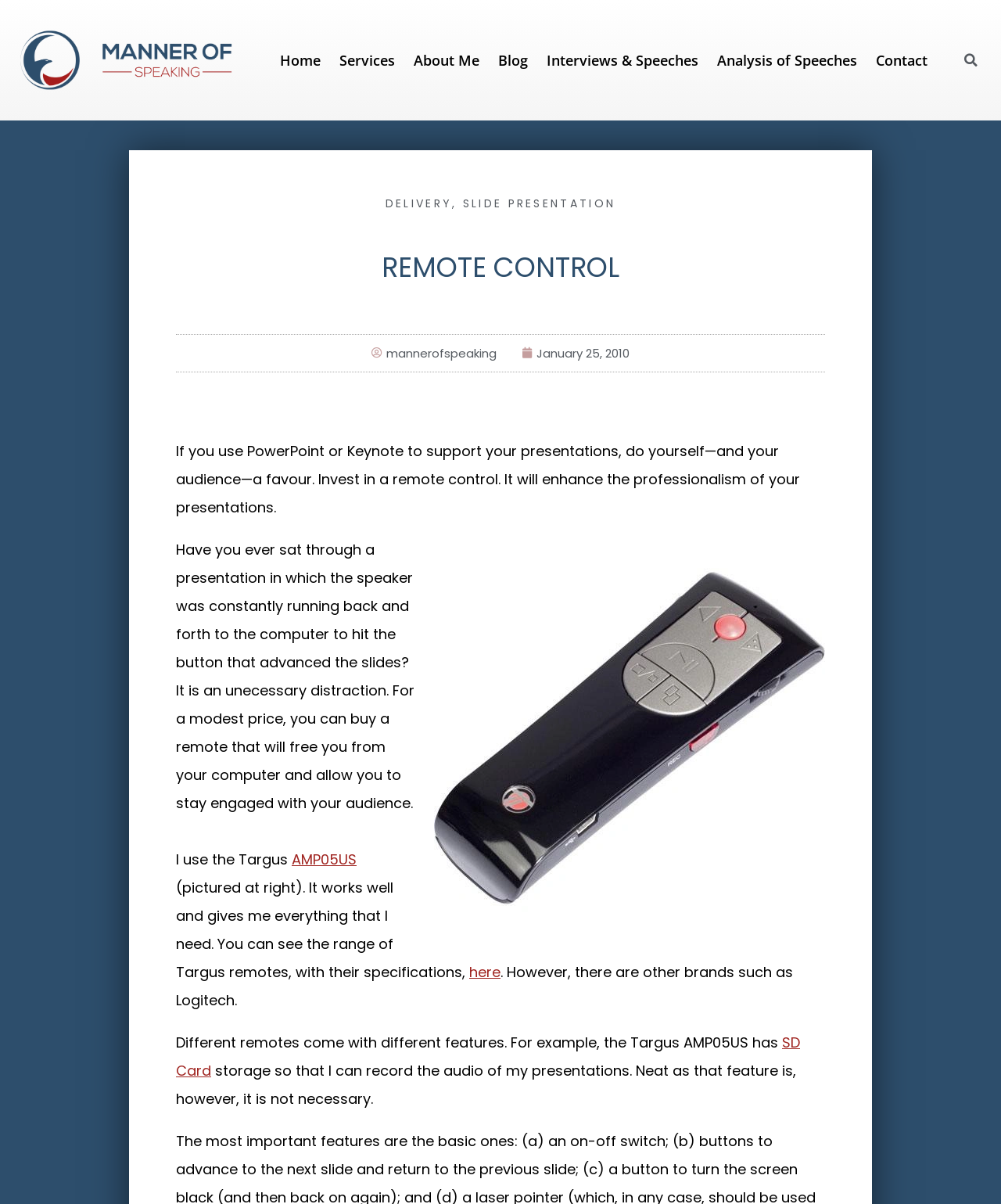What is an unnecessary distraction in presentations?
Provide an in-depth and detailed explanation in response to the question.

According to the text 'Have you ever sat through a presentation in which the speaker was constantly running back and forth to the computer to hit the button that advanced the slides? It is an unnecessary distraction.', running back and forth to the computer to advance slides is considered an unnecessary distraction during presentations.